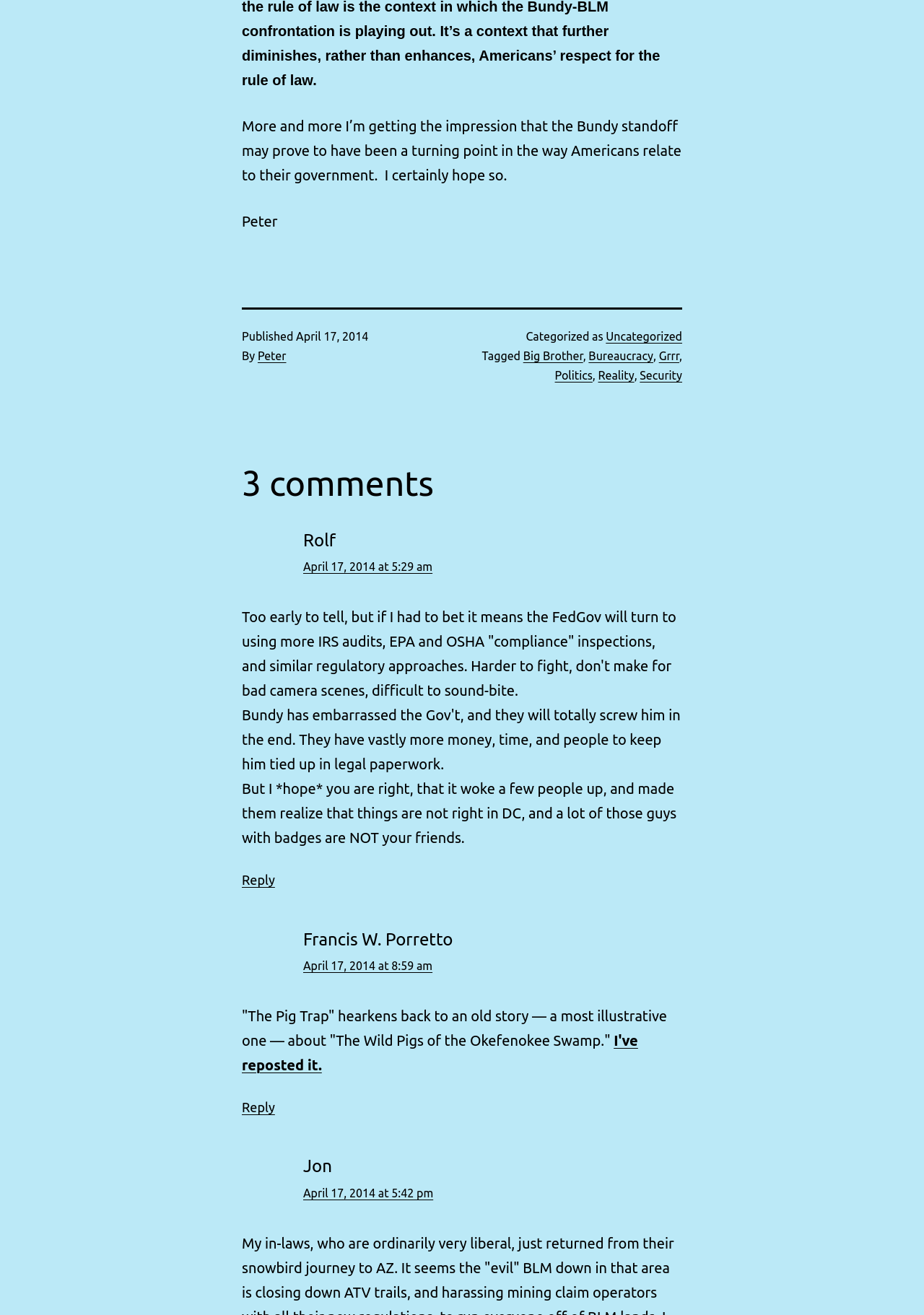Specify the bounding box coordinates of the element's region that should be clicked to achieve the following instruction: "Reply to Francis W. Porretto". The bounding box coordinates consist of four float numbers between 0 and 1, in the format [left, top, right, bottom].

[0.262, 0.836, 0.298, 0.847]